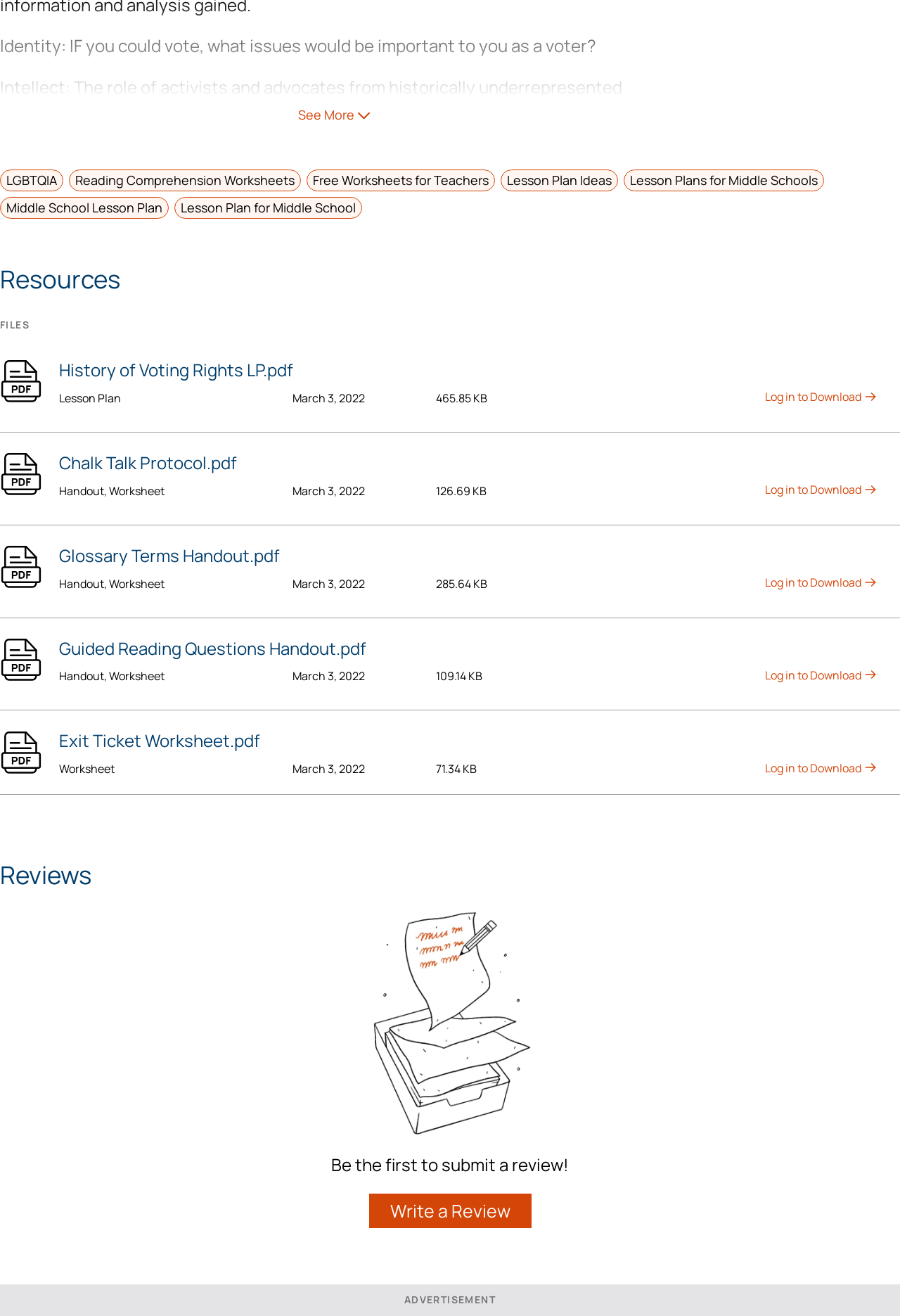Kindly determine the bounding box coordinates for the area that needs to be clicked to execute this instruction: "Click the 'See More' button".

[0.331, 0.081, 0.394, 0.093]